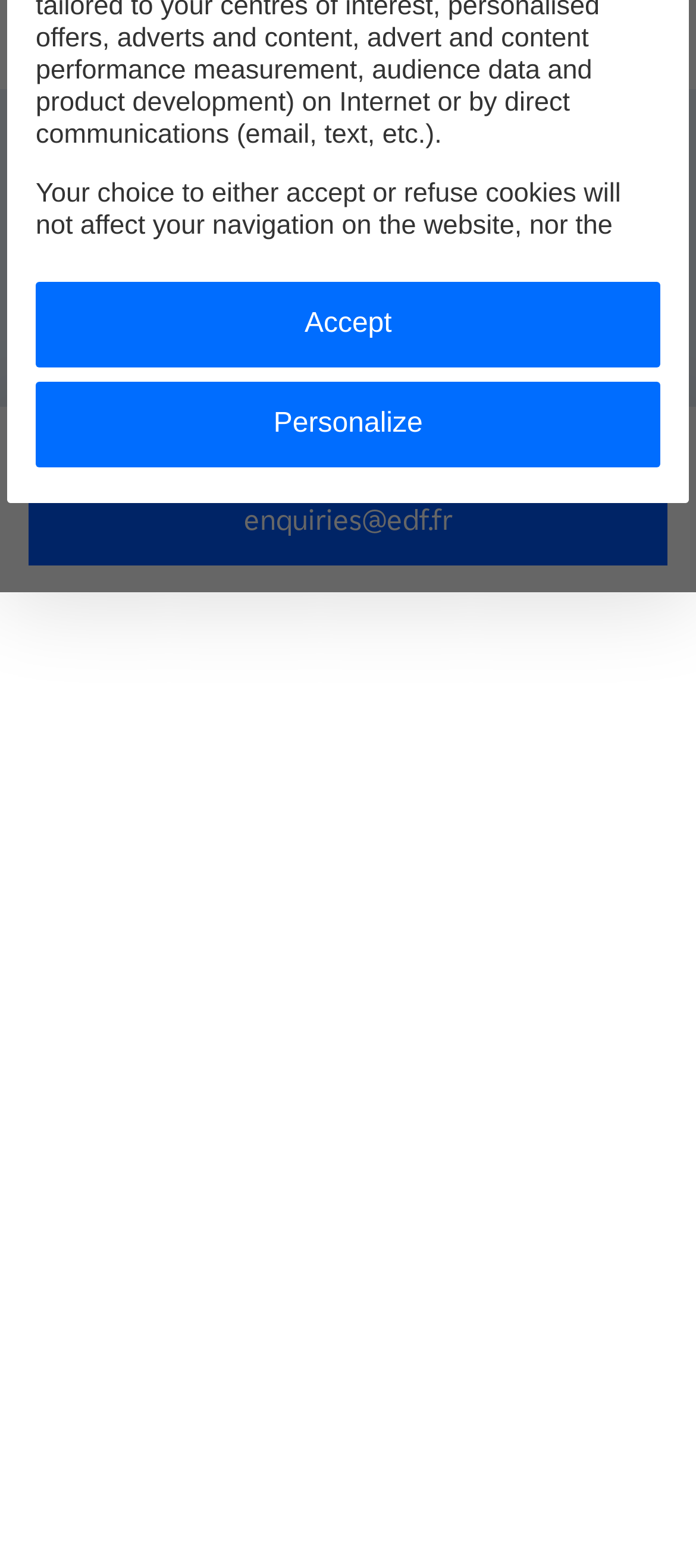Predict the bounding box coordinates for the UI element described as: "choices you expressed elsewhere". The coordinates should be four float numbers between 0 and 1, presented as [left, top, right, bottom].

[0.051, 0.336, 0.909, 0.376]